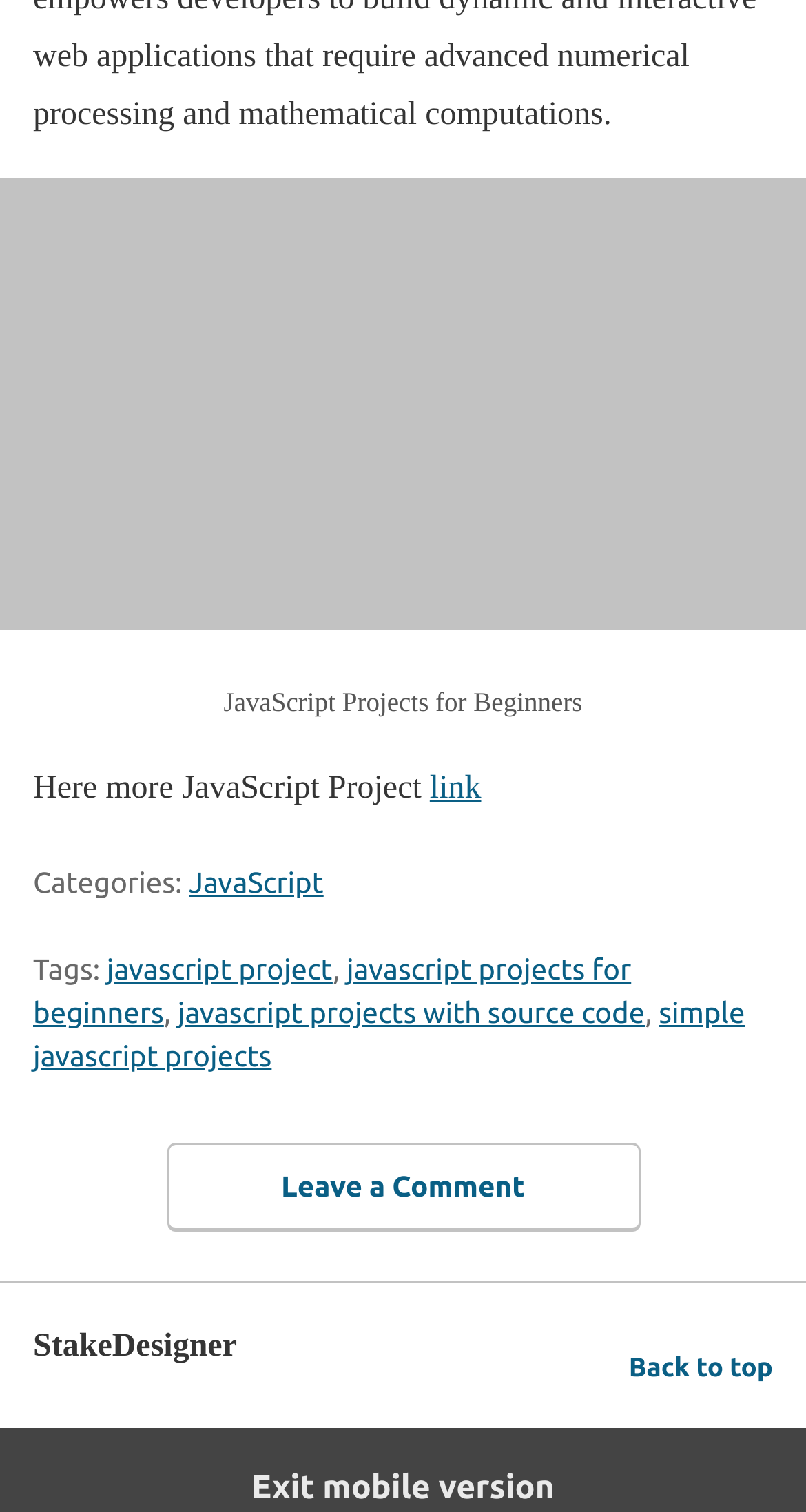Based on the element description, predict the bounding box coordinates (top-left x, top-left y, bottom-right x, bottom-right y) for the UI element in the screenshot: Leave a Comment

[0.206, 0.756, 0.794, 0.815]